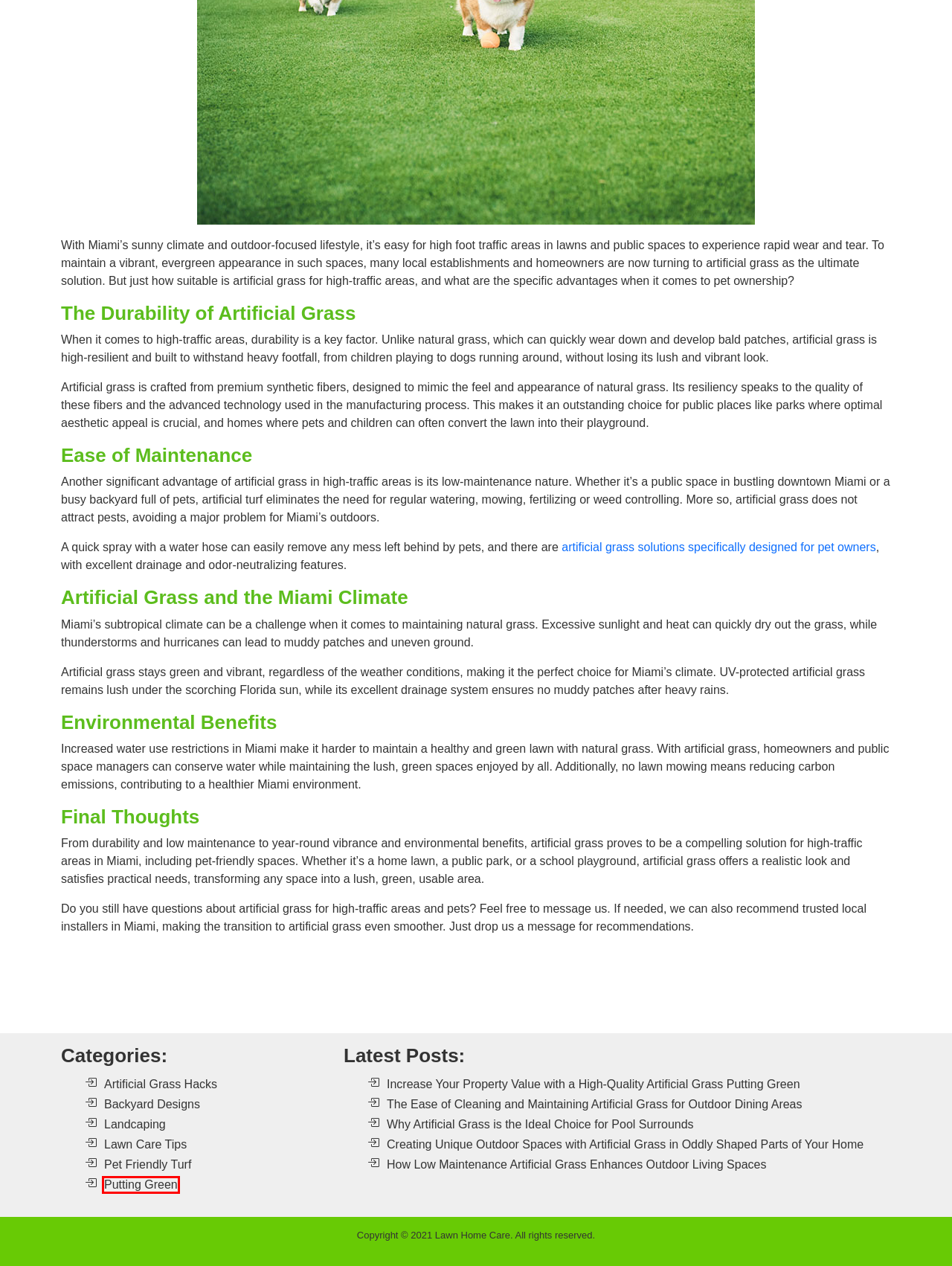A screenshot of a webpage is given with a red bounding box around a UI element. Choose the description that best matches the new webpage shown after clicking the element within the red bounding box. Here are the candidates:
A. Landcaping Archives - Lawn Home Care
B. Transform Odd Spaces with Artificial Grass
C. Backyard Designs Archives - Lawn Home Care
D. Enjoy Hassle-Free Outdoor Dining with Artificial Grass in Long Island, NY
E. Putting Green Archives - Lawn Home Care
F. Pets & Artificial Grass | 786-981-4667 | Miami Artificial Grass Pros
G. Enhance Your Pool Surround With Artificial Grass in Denver, CO
H. Boost Your Miami Home's Resale Value With an Artificial Grass Putting Green

E